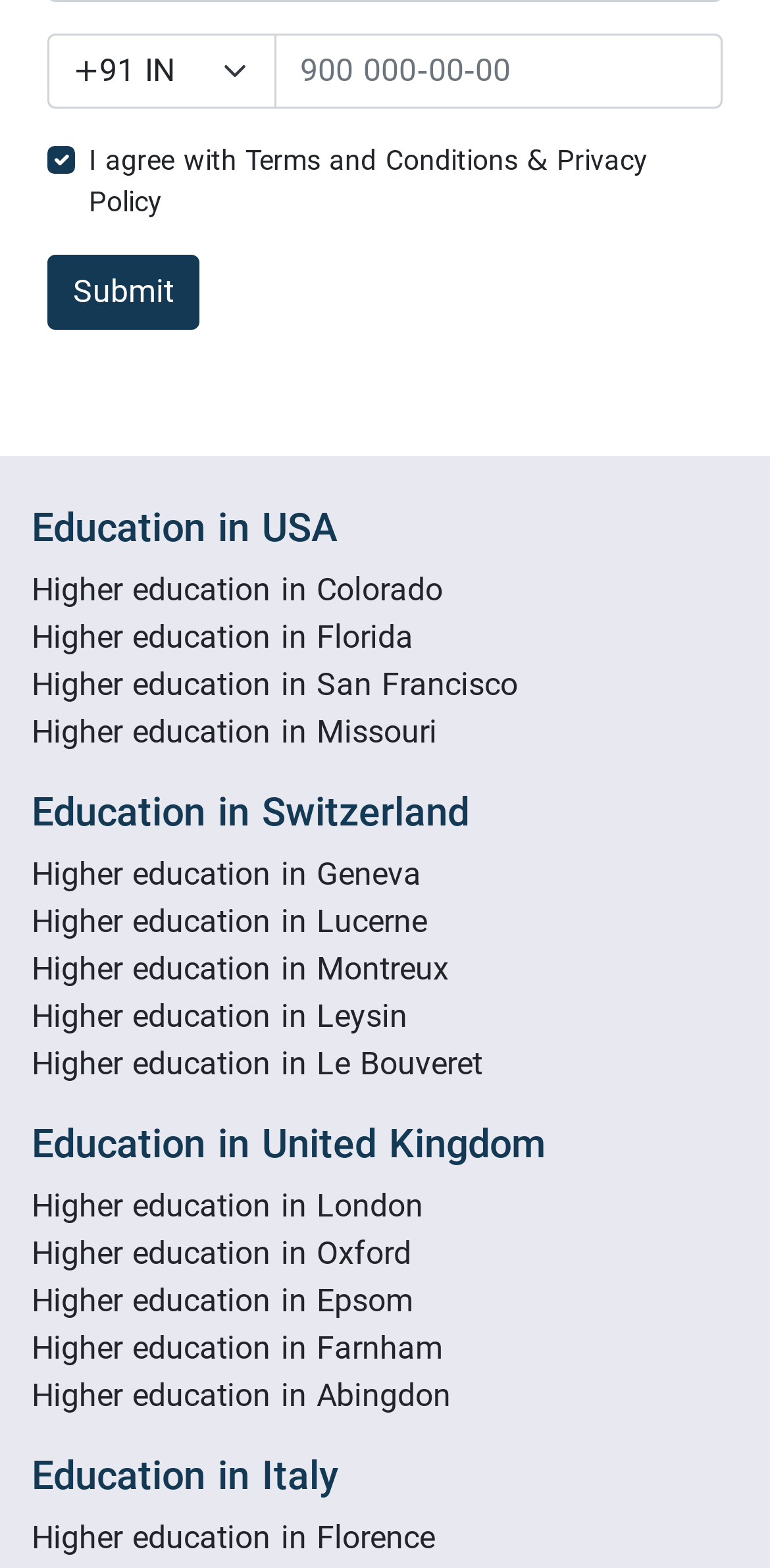Locate the bounding box coordinates of the element to click to perform the following action: 'Submit the form'. The coordinates should be given as four float values between 0 and 1, in the form of [left, top, right, bottom].

[0.062, 0.162, 0.259, 0.21]